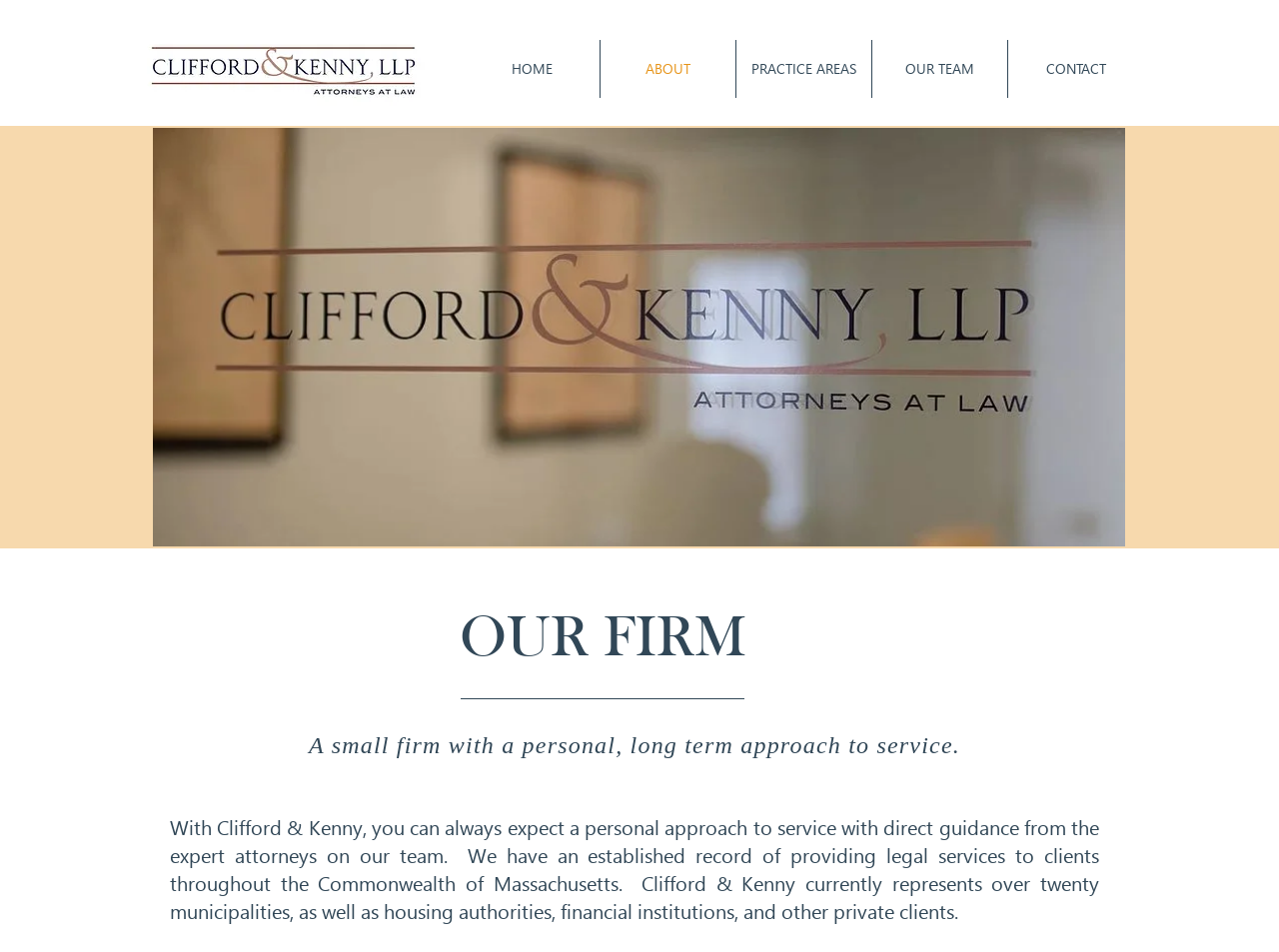Construct a thorough caption encompassing all aspects of the webpage.

The webpage is about Clifford & Kenny, a law firm specializing in labor and employment counsel. At the top left of the page, there is a logo of the firm, accompanied by a navigation menu with links to different sections of the website, including "HOME", "ABOUT", "PRACTICE AREAS", "OUR TEAM", and "CONTACT". 

Below the navigation menu, there is a large image that takes up most of the width of the page, with a heading "OUR FIRM" centered above it. The image appears to be a background image related to the law firm's services.

Underneath the image, there is a subheading that describes the firm's approach to service, emphasizing its personal and long-term approach. Below this subheading, there is a paragraph of text that provides more information about the firm's services, including its expertise in providing legal services to municipalities and private clients throughout Massachusetts.